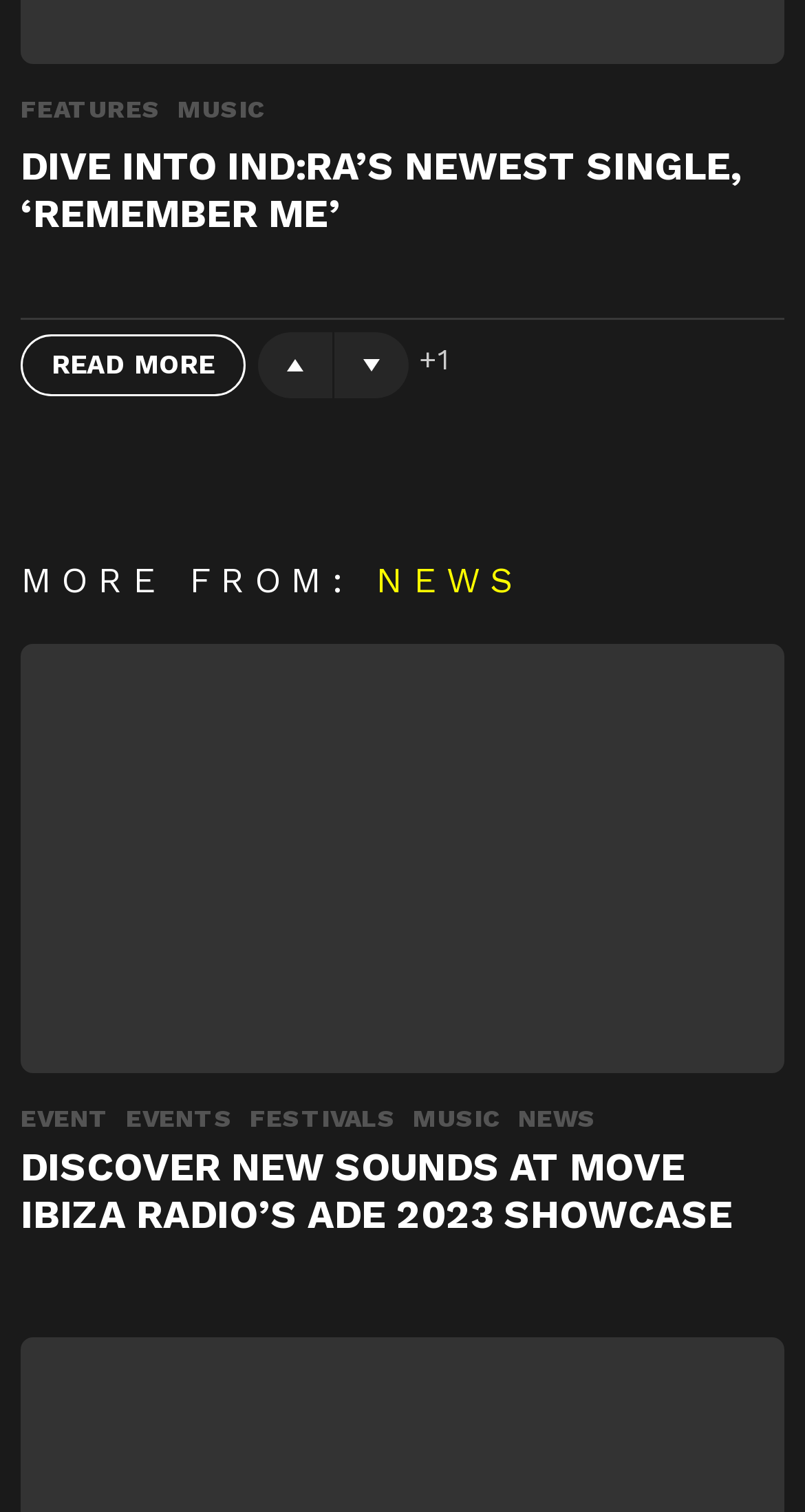Identify the bounding box coordinates for the element you need to click to achieve the following task: "Upvote this article". Provide the bounding box coordinates as four float numbers between 0 and 1, in the form [left, top, right, bottom].

[0.321, 0.219, 0.413, 0.263]